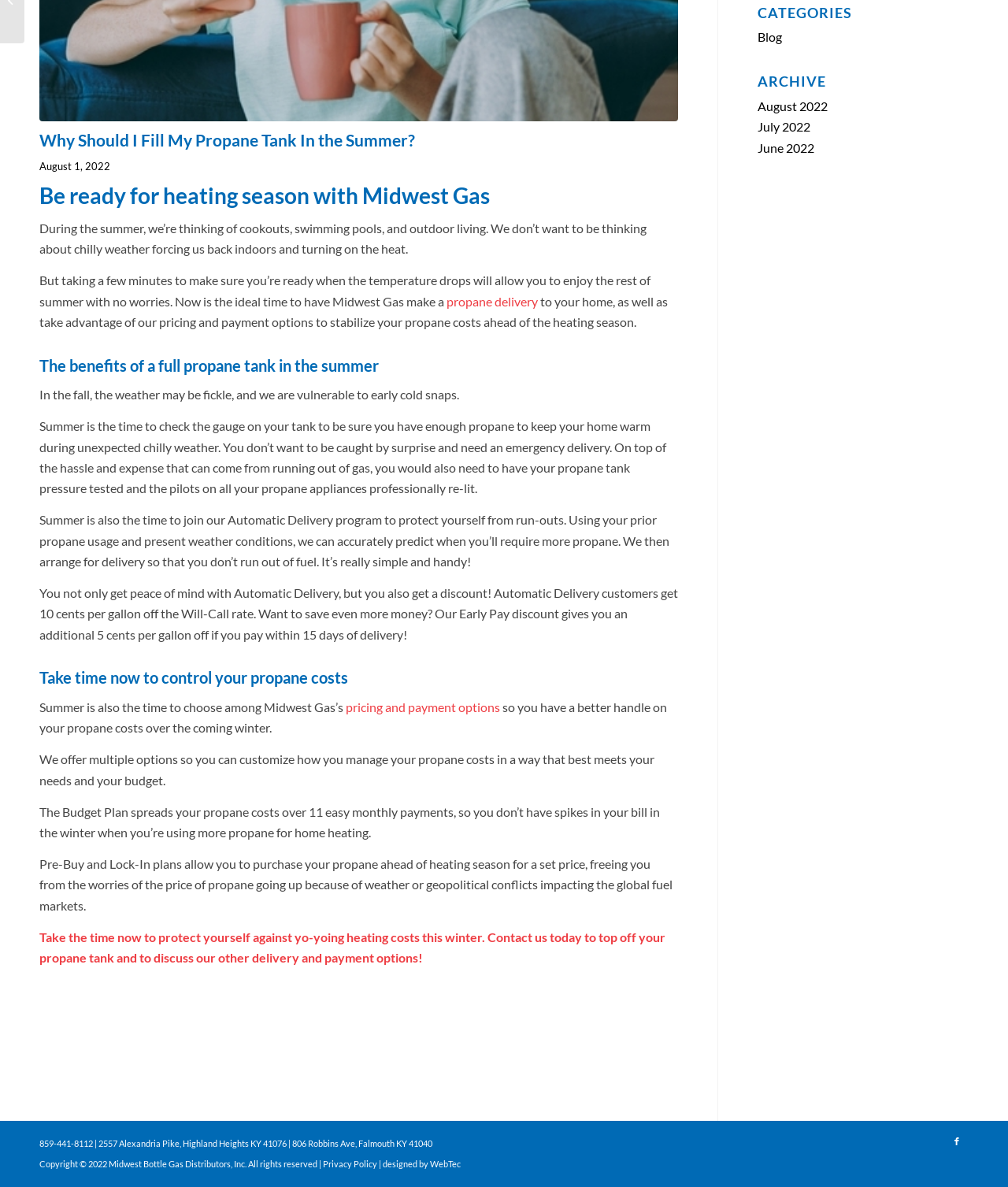Using the element description provided, determine the bounding box coordinates in the format (top-left x, top-left y, bottom-right x, bottom-right y). Ensure that all values are floating point numbers between 0 and 1. Element description: Blog

[0.752, 0.025, 0.776, 0.037]